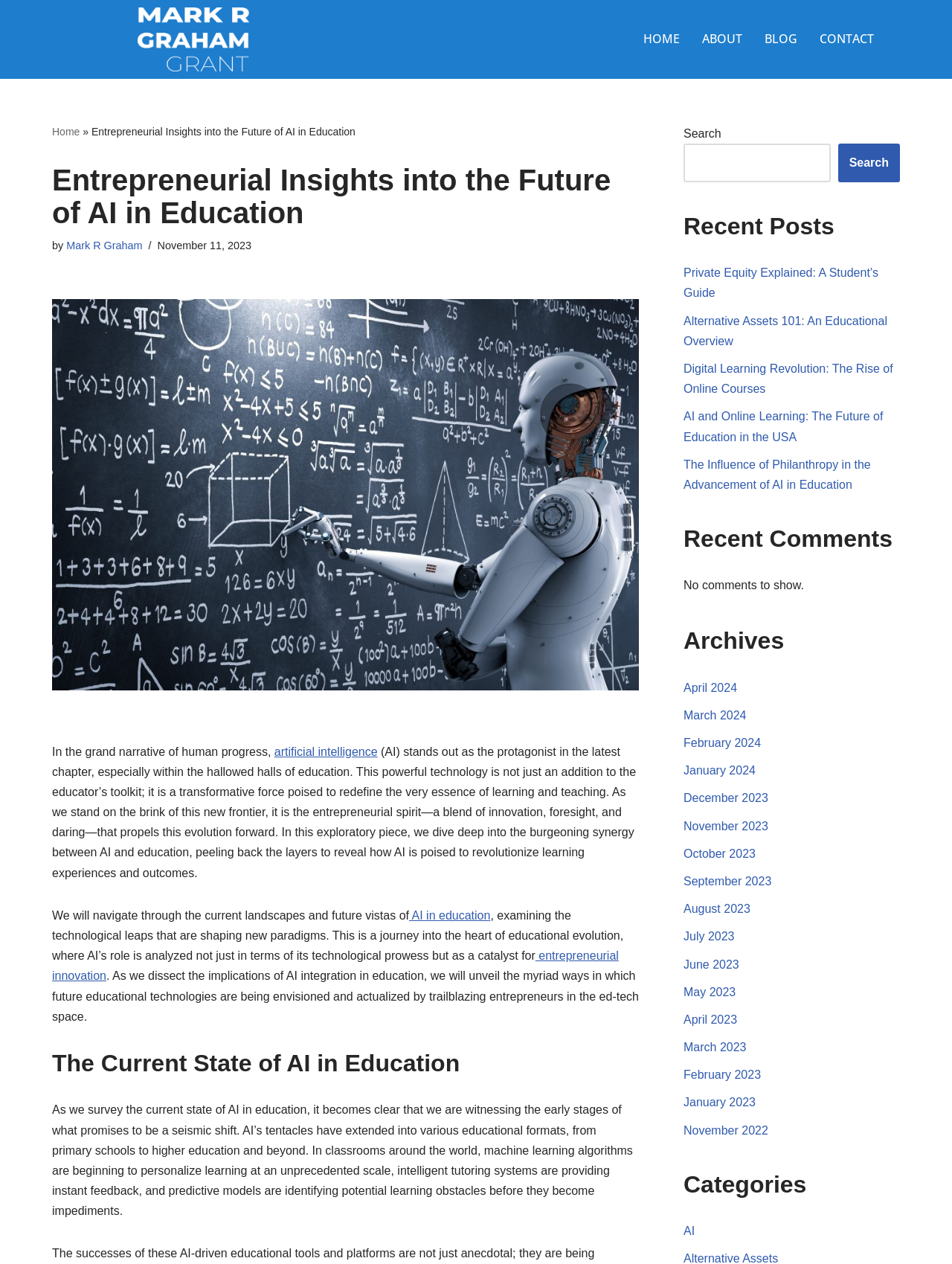Can you specify the bounding box coordinates of the area that needs to be clicked to fulfill the following instruction: "Read the 'Entrepreneurial Insights into the Future of AI in Education' article"?

[0.055, 0.129, 0.671, 0.181]